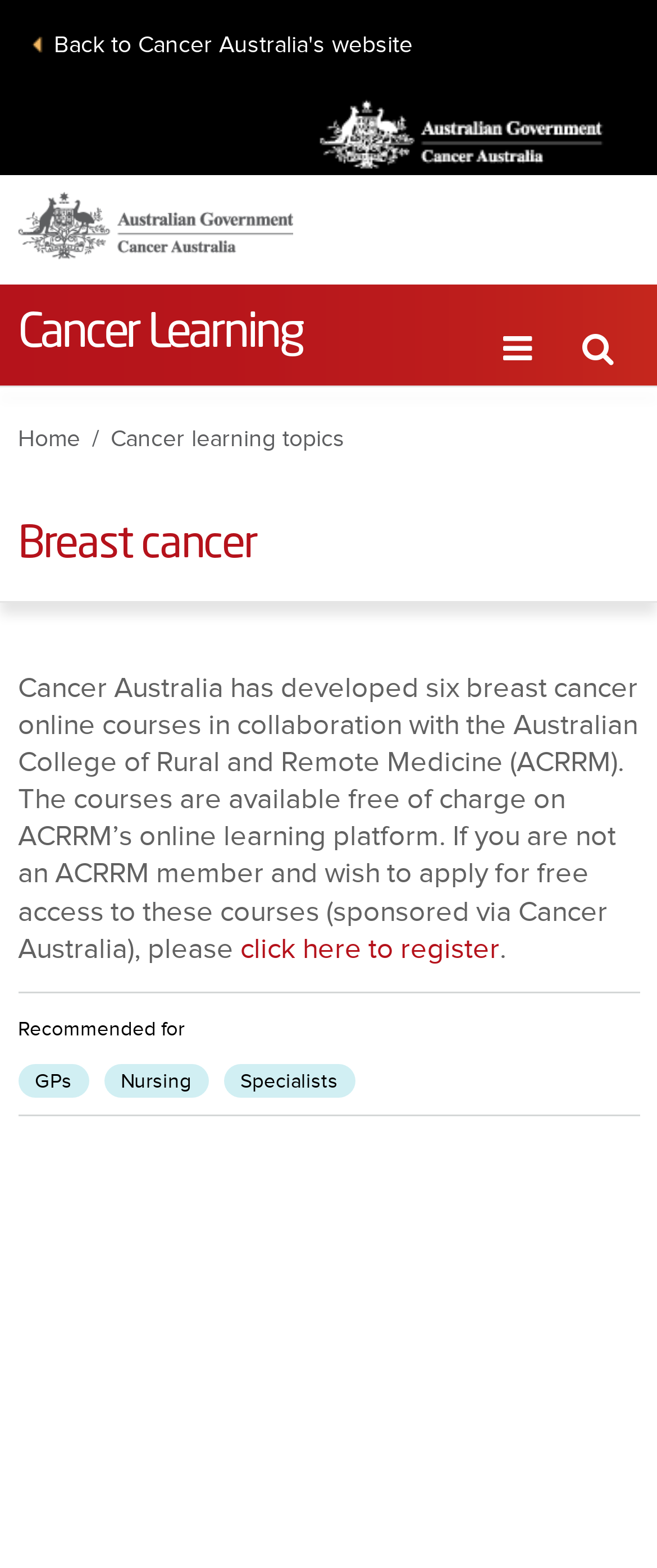Please answer the following question using a single word or phrase: 
What is the purpose of the breast cancer online courses?

To support people affected by breast cancer